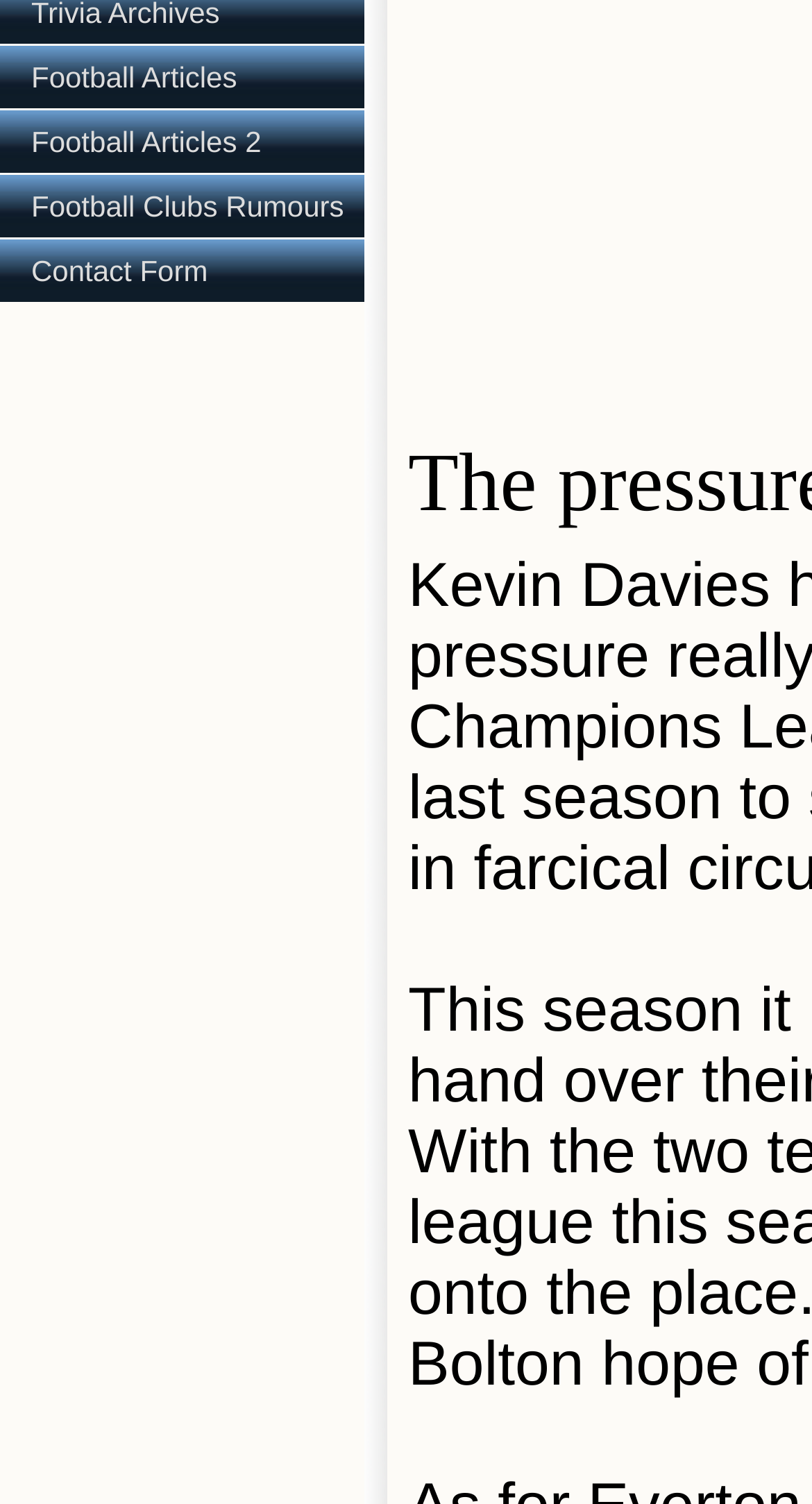Based on the element description Football Clubs Rumours, identify the bounding box of the UI element in the given webpage screenshot. The coordinates should be in the format (top-left x, top-left y, bottom-right x, bottom-right y) and must be between 0 and 1.

[0.0, 0.116, 0.449, 0.158]